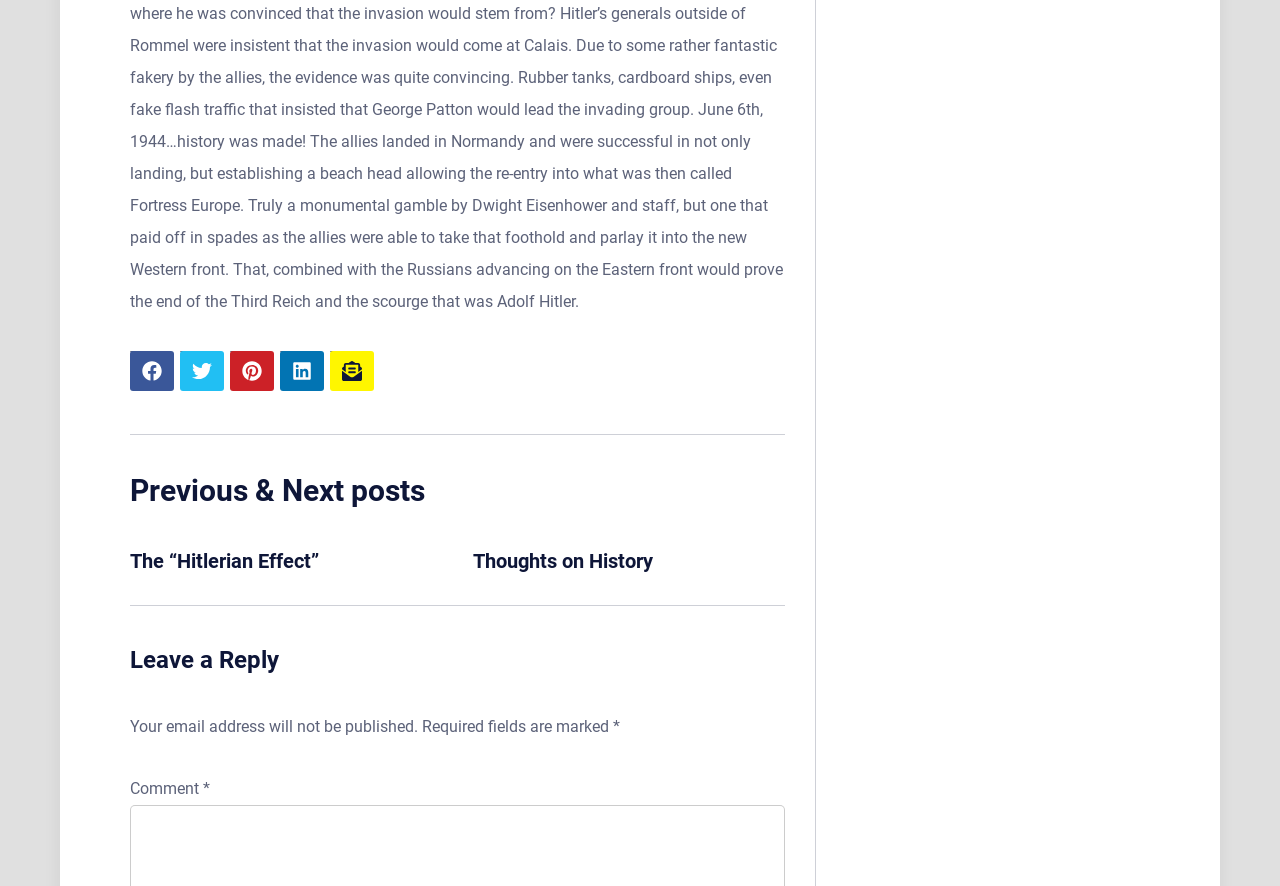Predict the bounding box coordinates of the UI element that matches this description: "Shopping". The coordinates should be in the format [left, top, right, bottom] with each value between 0 and 1.

None